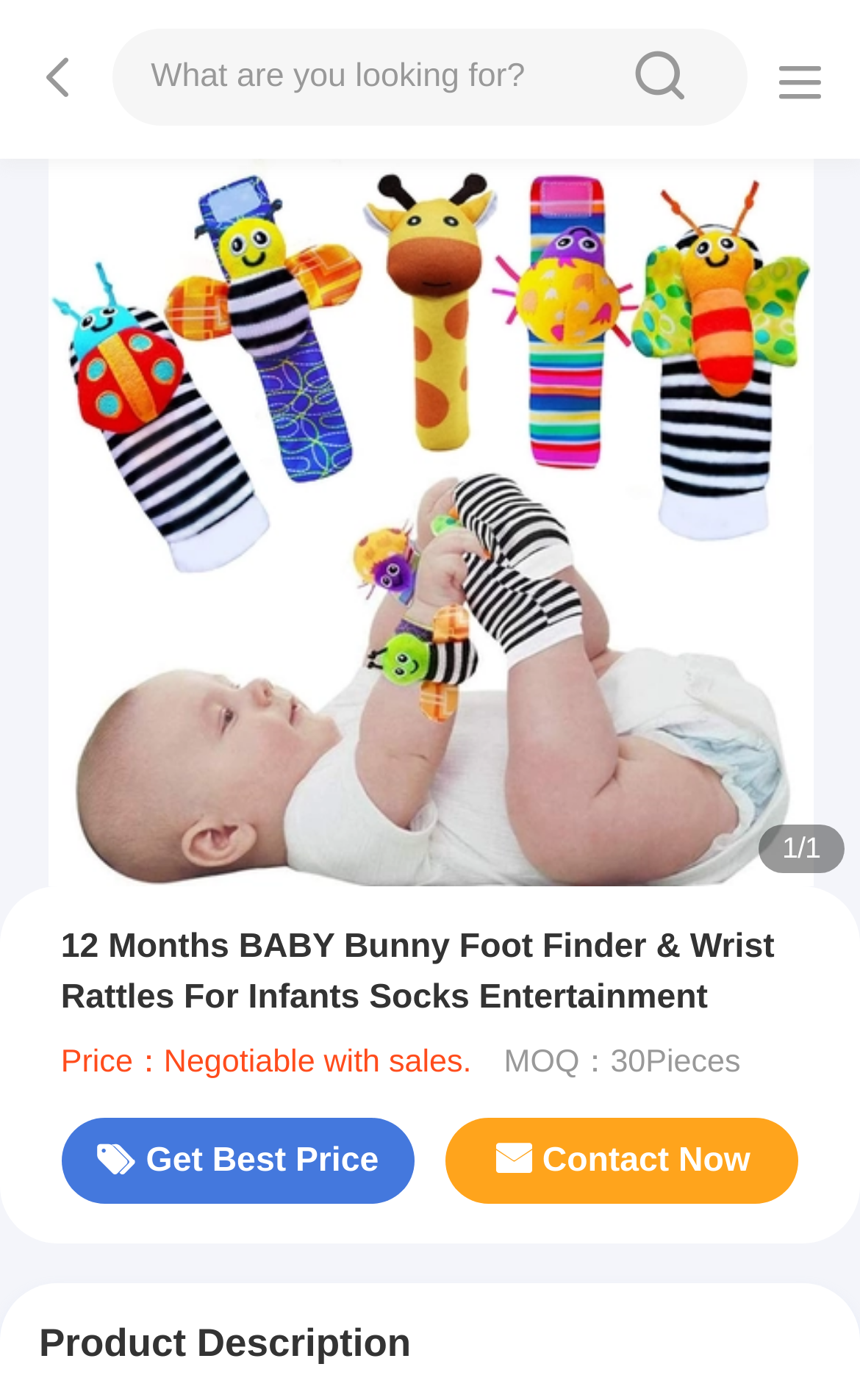Provide a short answer to the following question with just one word or phrase: What is the purpose of the product?

Entertainment for infants